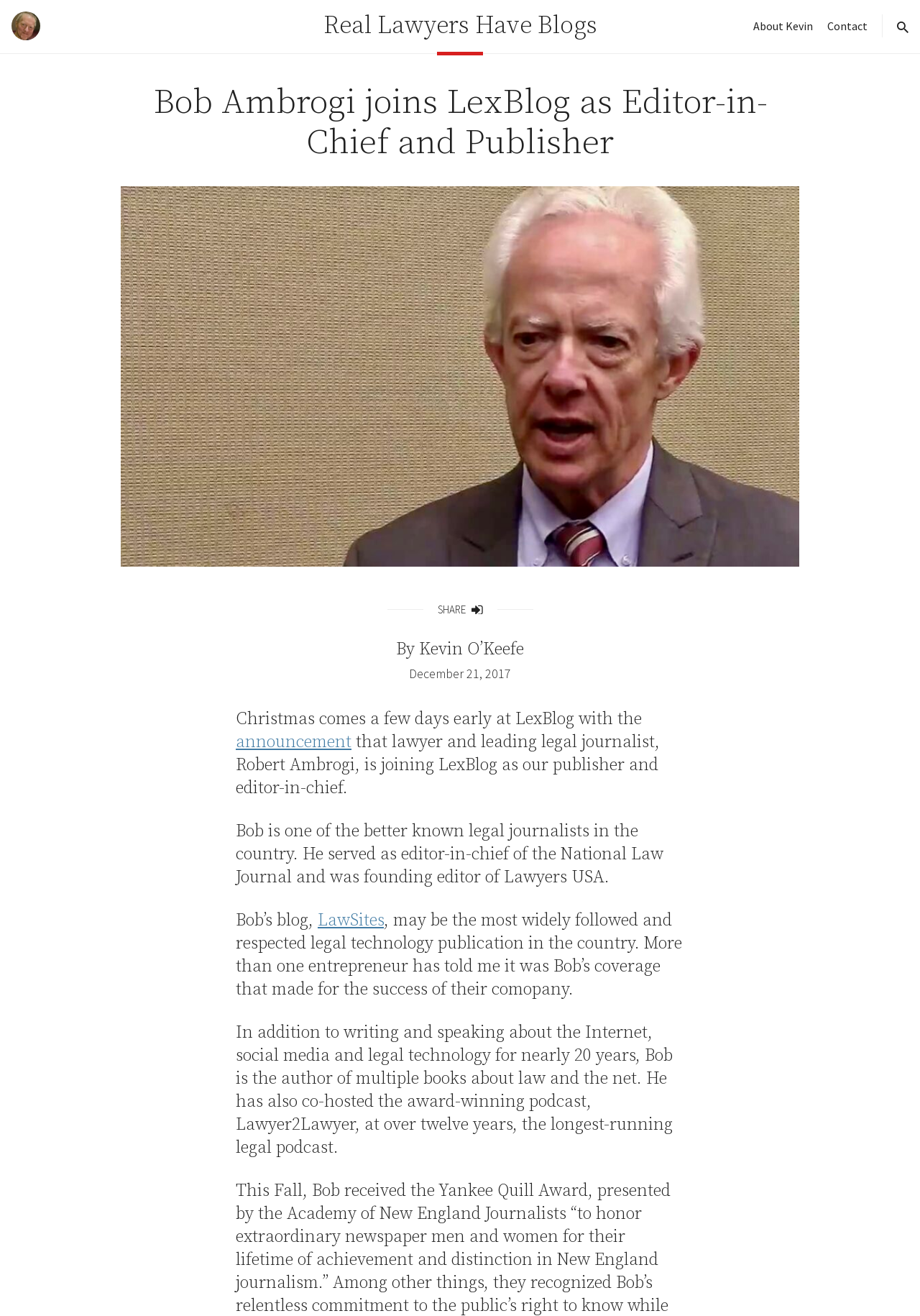Please determine the bounding box coordinates of the element's region to click in order to carry out the following instruction: "Click the 'Real Lawyers Have Blogs' link". The coordinates should be four float numbers between 0 and 1, i.e., [left, top, right, bottom].

[0.351, 0.008, 0.649, 0.031]